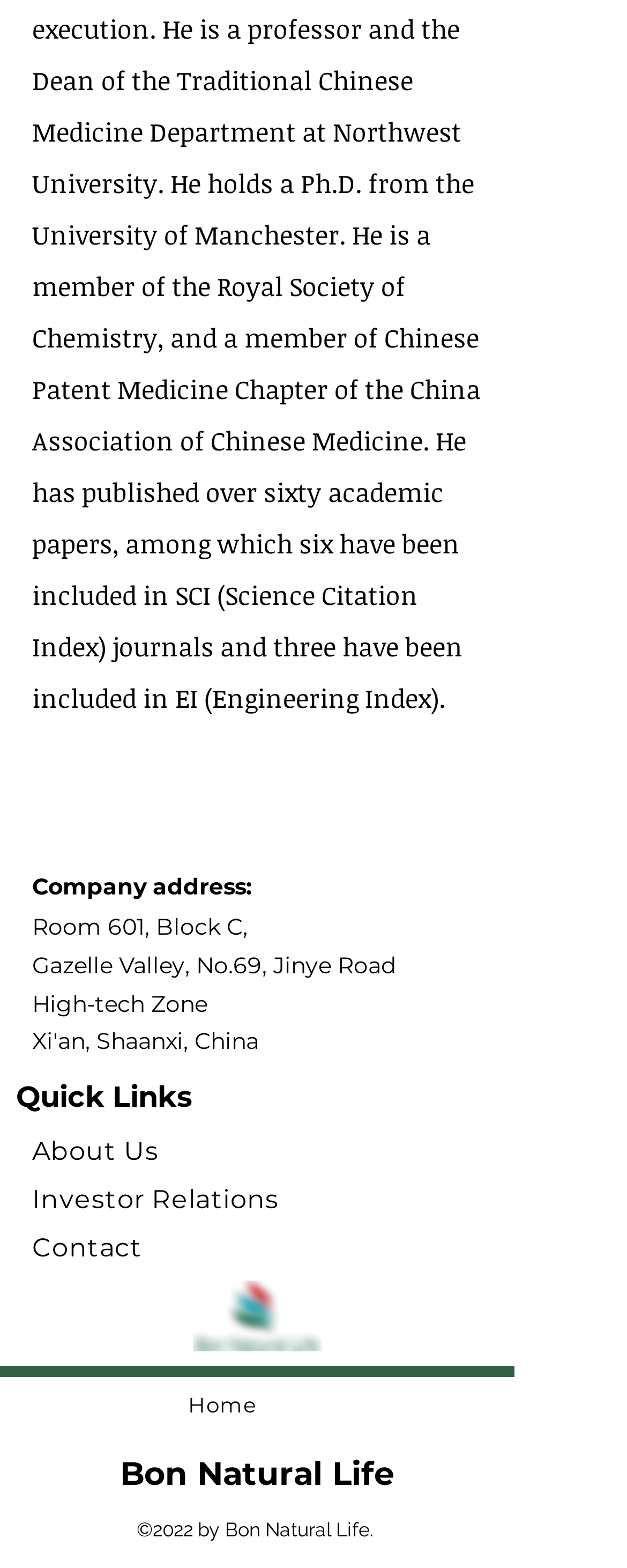How many social media links are available?
Craft a detailed and extensive response to the question.

The social media links can be found in the 'Social Bar' list element with ID 80. It contains two link elements with IDs 151 and 152, which correspond to Facebook and LinkedIn respectively.